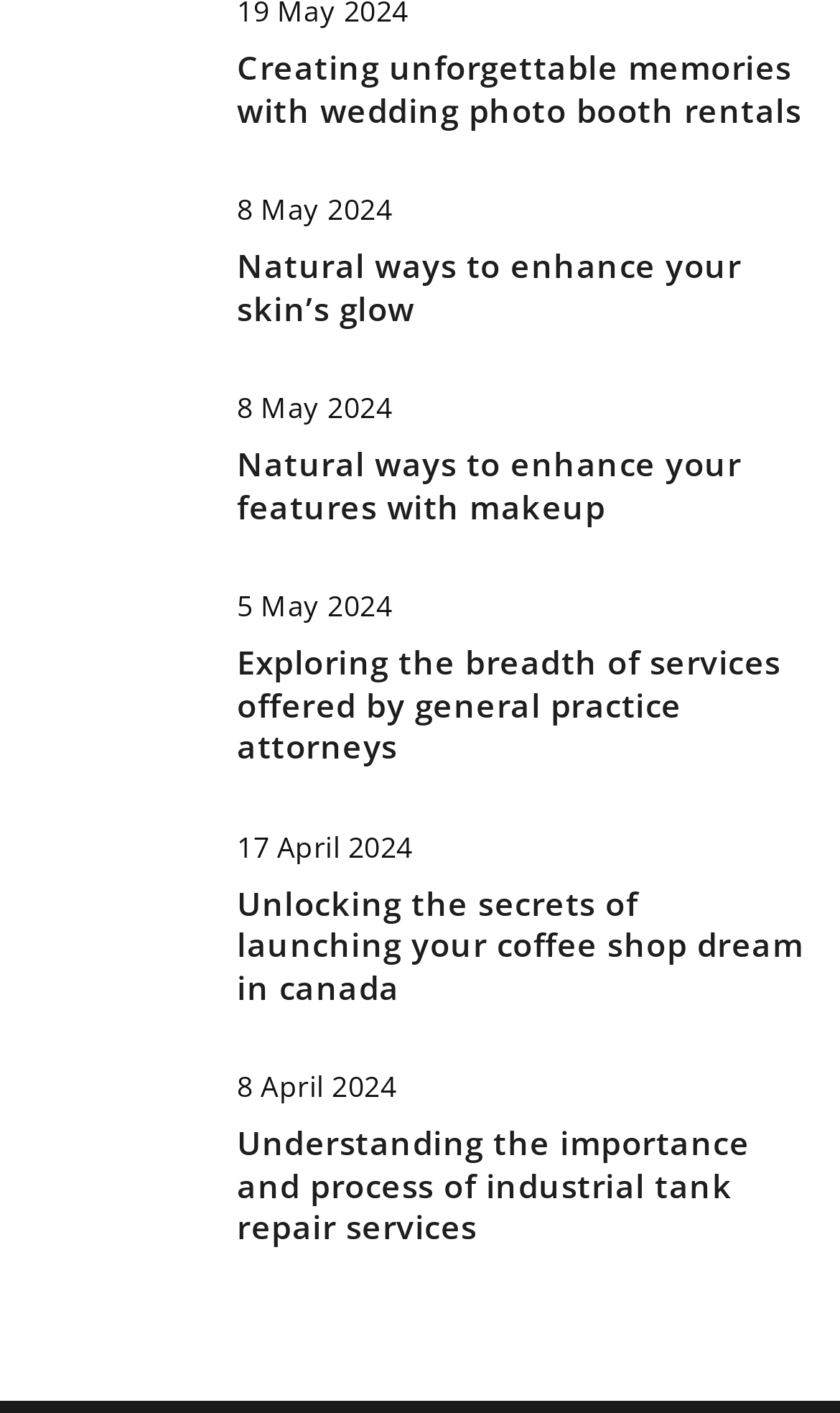What is the topic of the first article?
Using the image as a reference, answer the question with a short word or phrase.

Wedding photo booth rentals